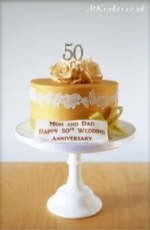What is written on the front of the cake?
Please use the image to provide an in-depth answer to the question.

According to the caption, a heartfelt message is written on the front of the cake, which reads 'Mum and Dad Happy 50th Wedding Anniversary', celebrating the couple's 50th wedding anniversary.